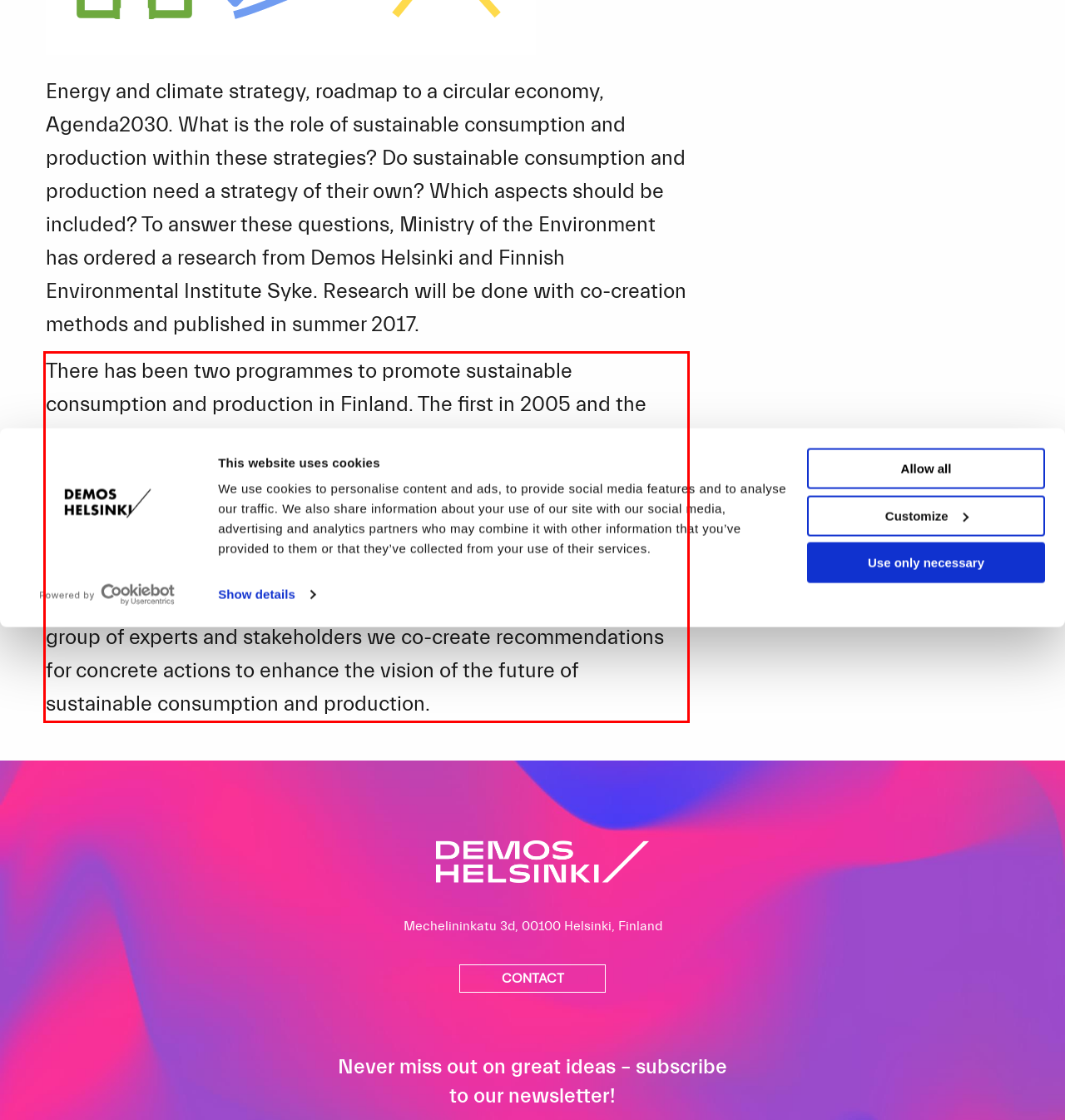Given a screenshot of a webpage with a red bounding box, please identify and retrieve the text inside the red rectangle.

There has been two programmes to promote sustainable consumption and production in Finland. The first in 2005 and the second in 2012. Programmes produced several guidelines to improve sustainability of consumption and production and to reduce greenhouse gas emissions and other environmental disadvantages of private and public consumption. This time our scope is in the year 2030. We examine the future of housing, mobility, food and public acquisitions from the perspective of megatrends. With our extensive group of experts and stakeholders we co-create recommendations for concrete actions to enhance the vision of the future of sustainable consumption and production.